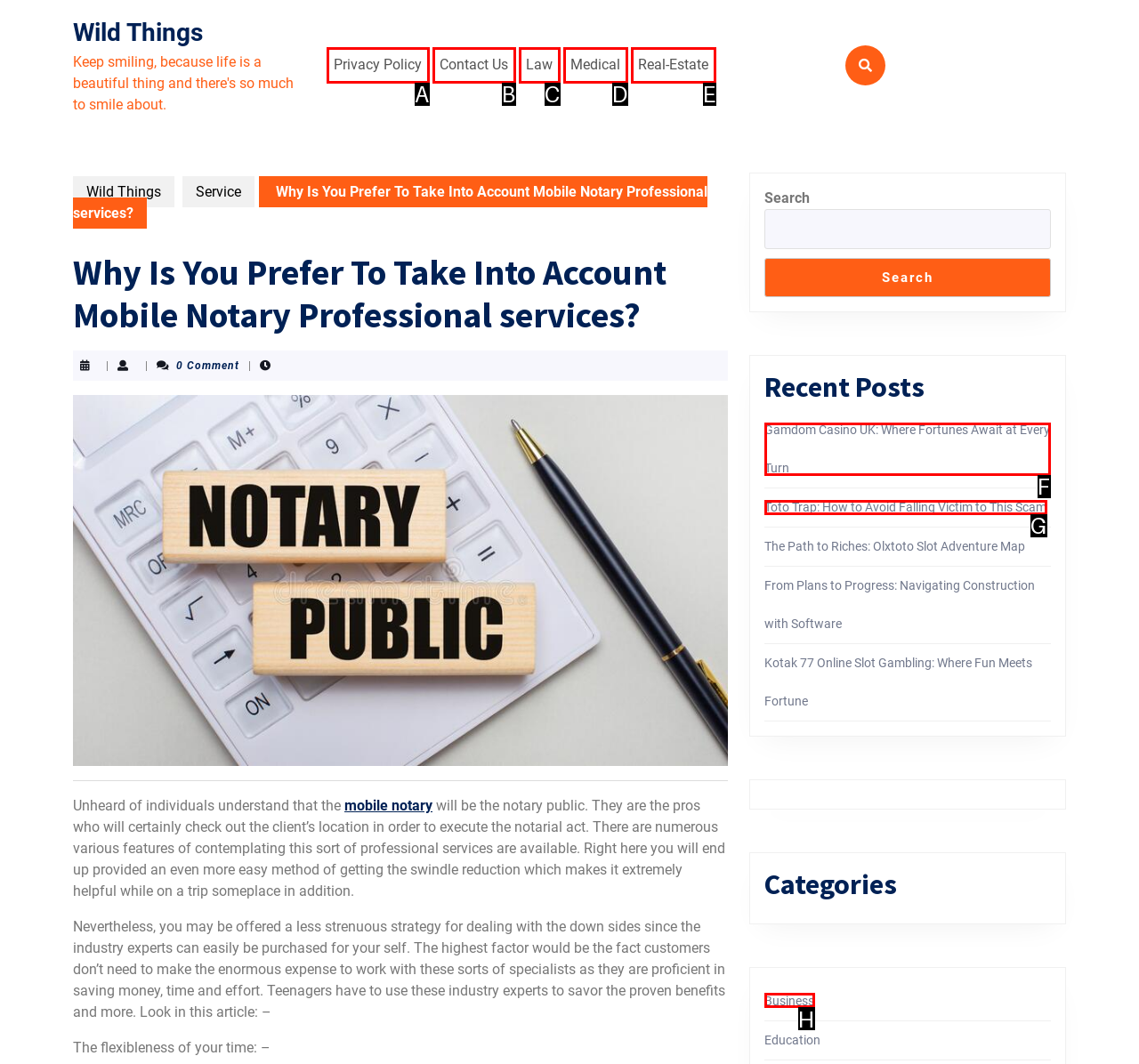Find the HTML element that matches the description provided: Real-Estate
Answer using the corresponding option letter.

E